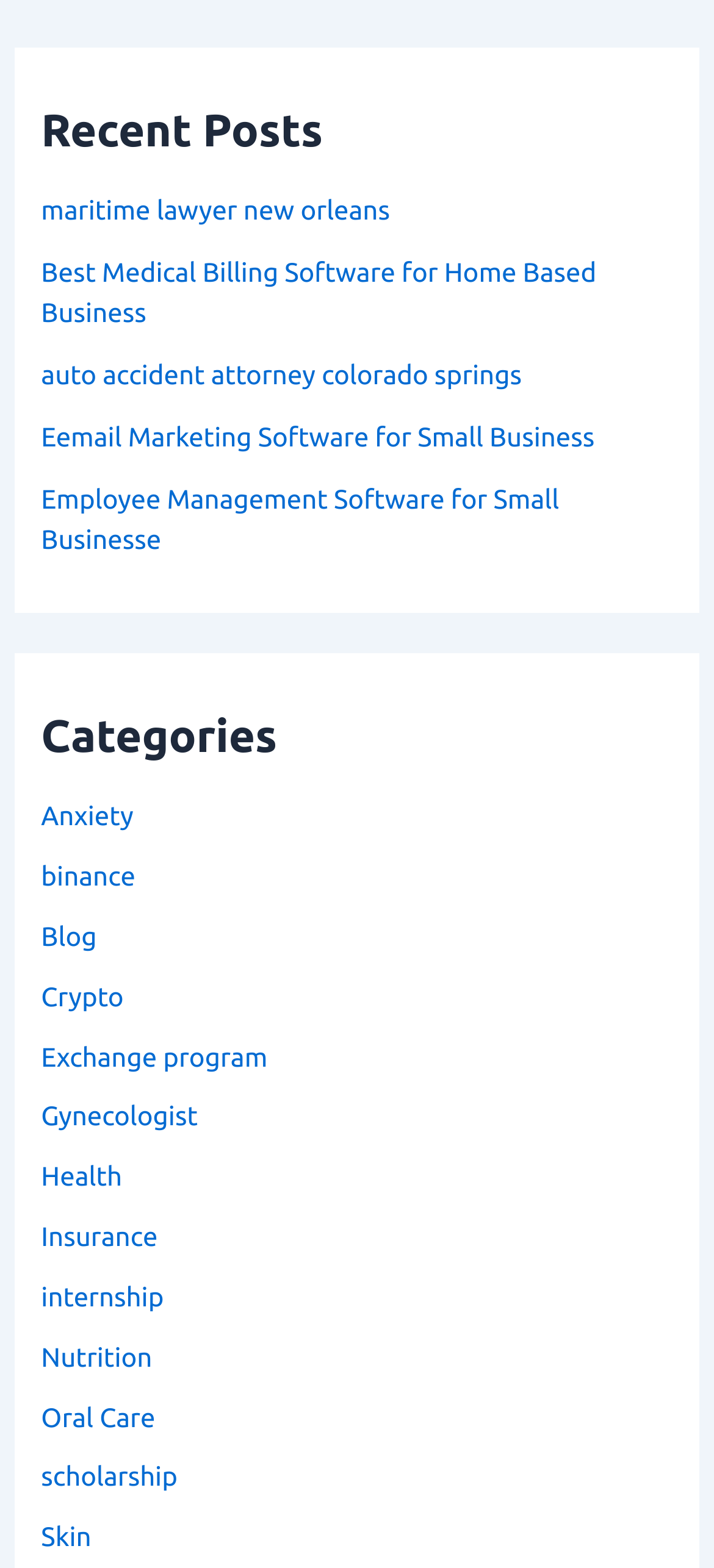How many categories are listed on the webpage?
Use the screenshot to answer the question with a single word or phrase.

13